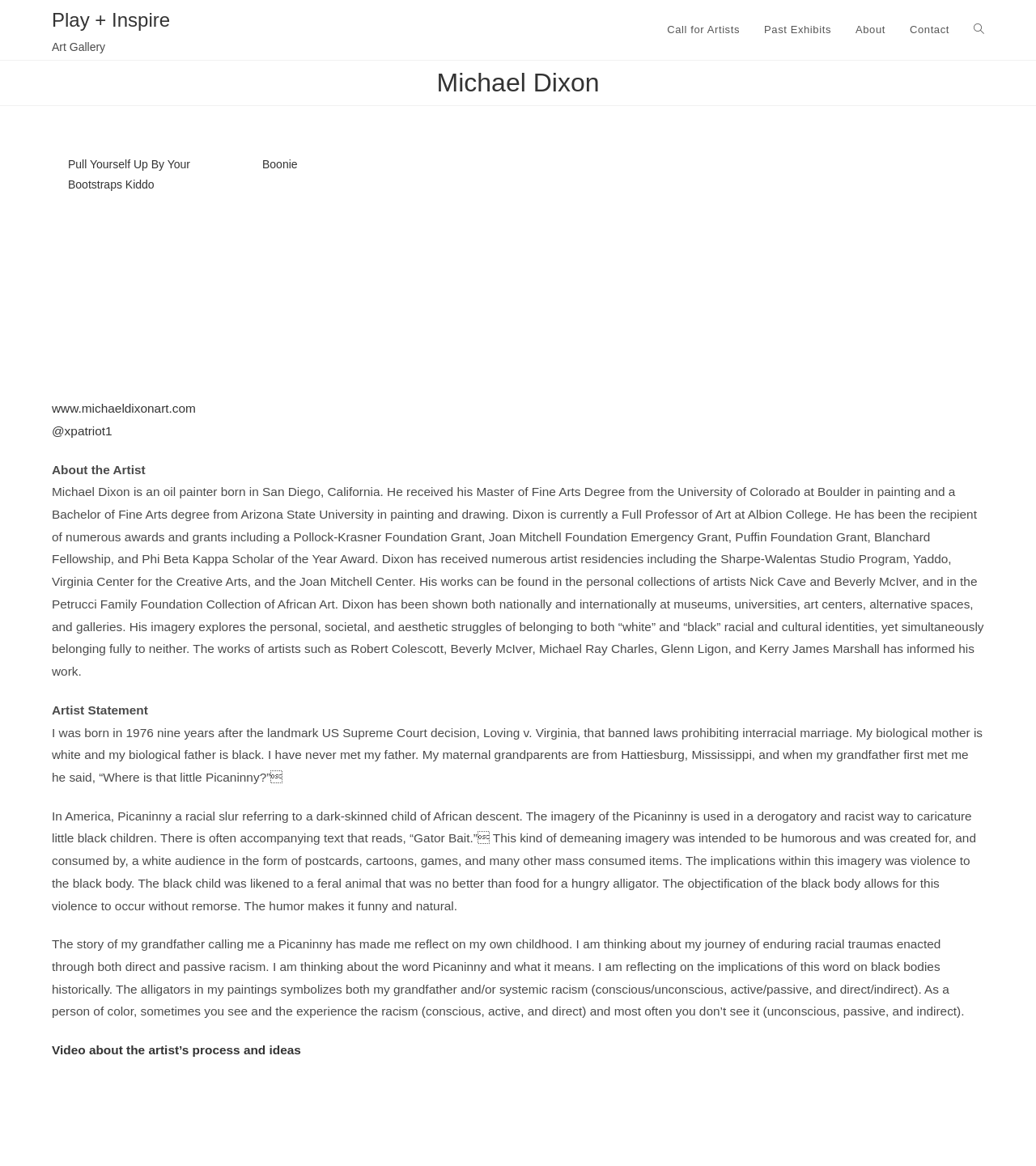Describe all the key features and sections of the webpage thoroughly.

The webpage is about Michael Dixon, an oil painter, and his artistic journey. At the top, there is a navigation menu with links to "Call for Artists", "Past Exhibits", "About", "Contact", and "Search website". Below the navigation menu, there is a header section with the title "Michael Dixon" in a large font.

The main content of the webpage is divided into three sections. The first section features two articles, each with a link to a specific artwork. The second section has two more articles, each with a link to another artwork. The third section is a lengthy biography of Michael Dixon, which includes his education, awards, and artist residencies. The biography also mentions his artistic style and the themes he explores in his work, such as racial identity and belonging.

Below the biography, there are three paragraphs of text that appear to be the artist's statement. The text reflects on the artist's personal experiences with racism and how it has influenced his work. The paragraphs are followed by a link to a video about the artist's process and ideas.

At the bottom of the page, there are three links: one to the artist's website, one to his social media handle, and one to a page about the artist.